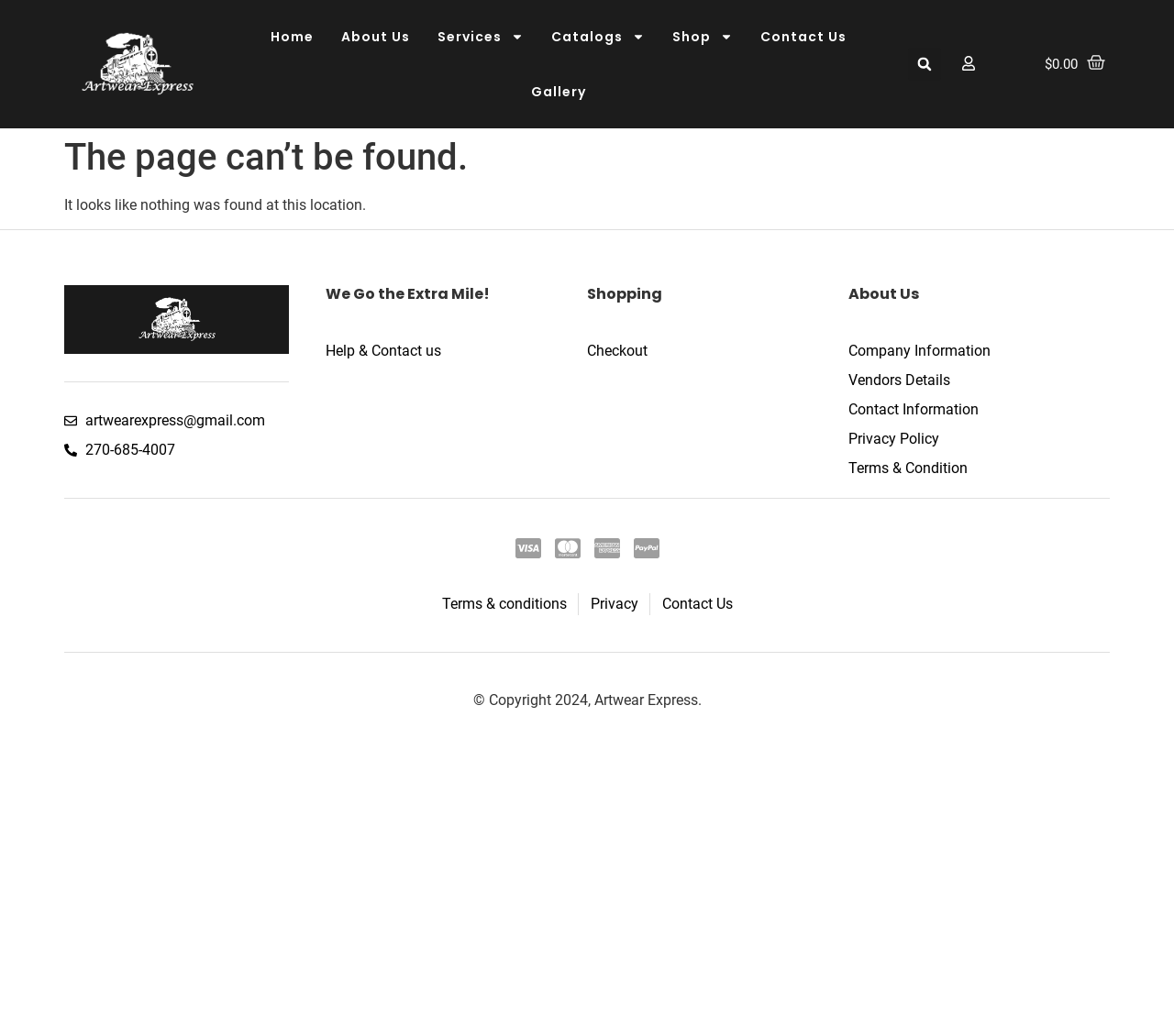Determine the bounding box coordinates of the element's region needed to click to follow the instruction: "Click the ABOUT ASSEMBLY link". Provide these coordinates as four float numbers between 0 and 1, formatted as [left, top, right, bottom].

None